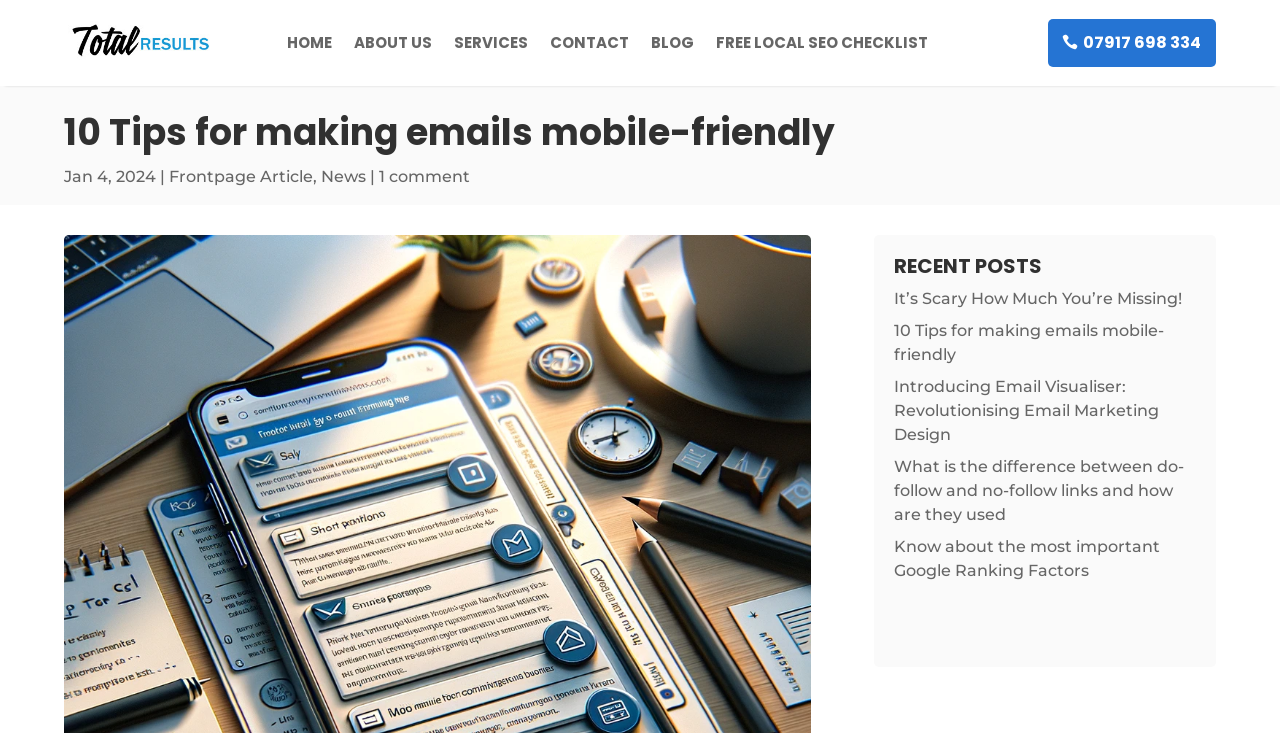Please predict the bounding box coordinates of the element's region where a click is necessary to complete the following instruction: "Click on Wholesome Canine logo". The coordinates should be represented by four float numbers between 0 and 1, i.e., [left, top, right, bottom].

None